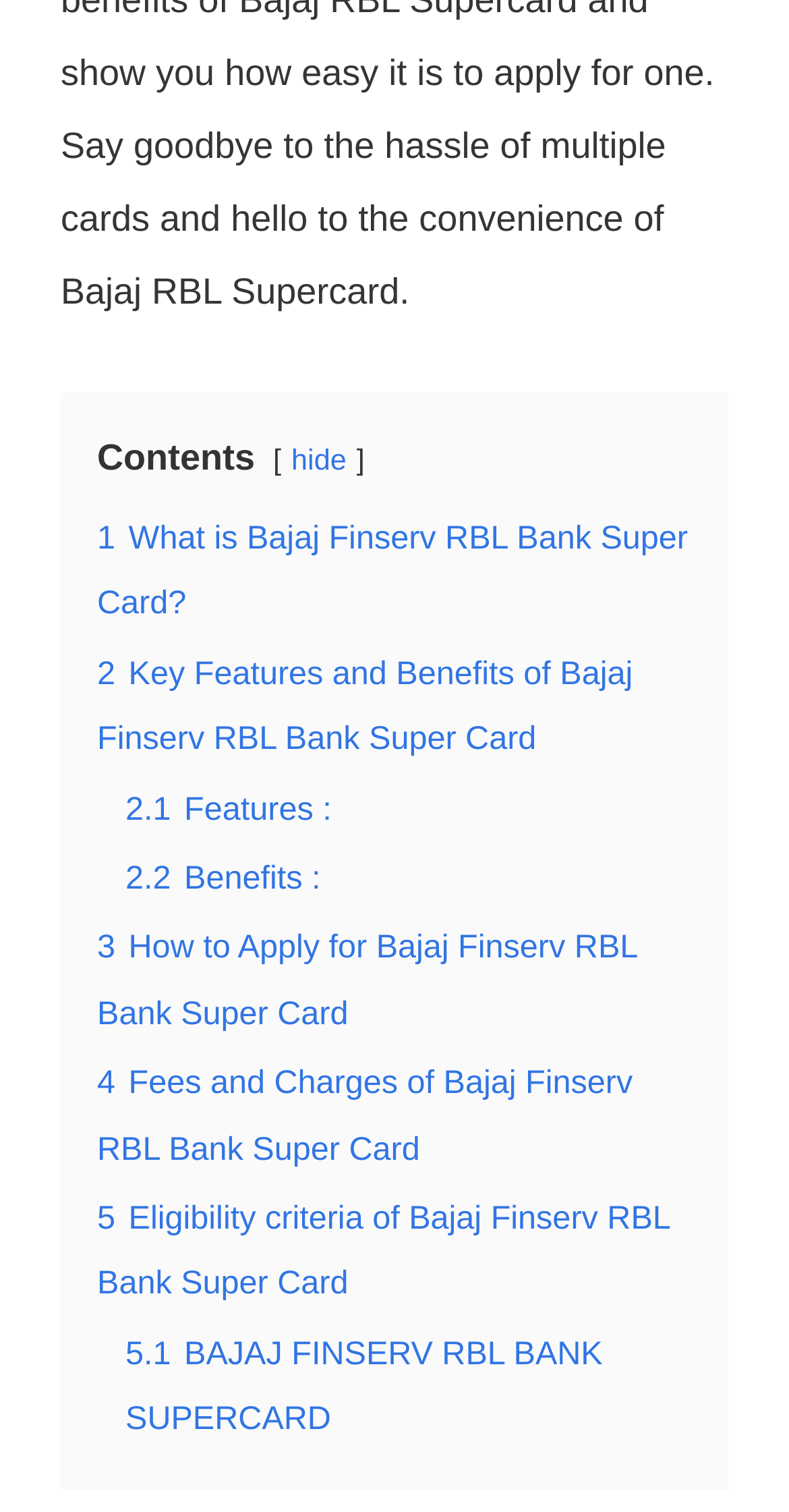Locate the bounding box coordinates of the clickable area to execute the instruction: "Click on 'Fees and Charges of Bajaj Finserv RBL Bank Super Card'". Provide the coordinates as four float numbers between 0 and 1, represented as [left, top, right, bottom].

[0.123, 0.704, 0.802, 0.772]